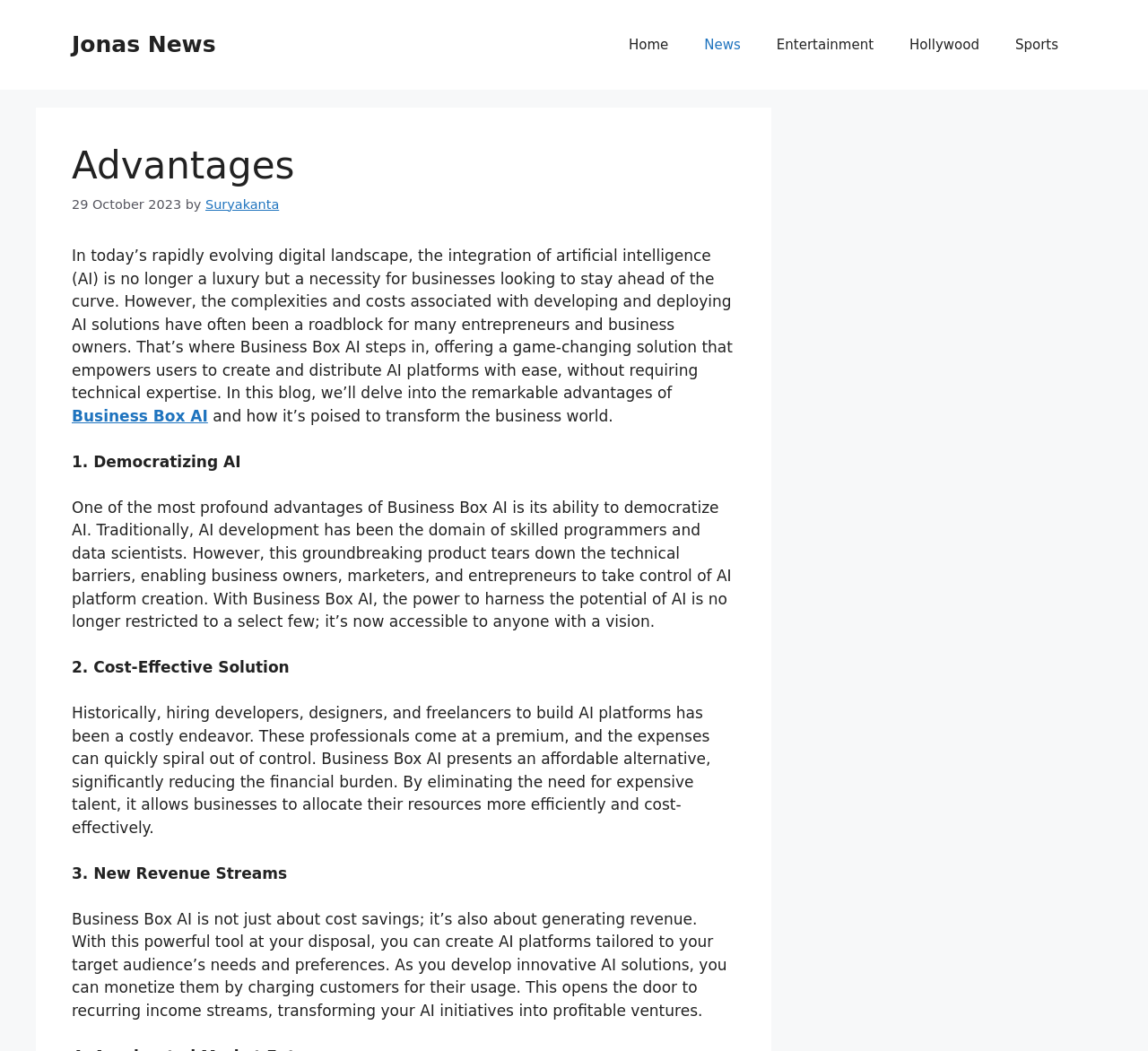Please answer the following question using a single word or phrase: 
How many advantages of Business Box AI are mentioned in the article?

3